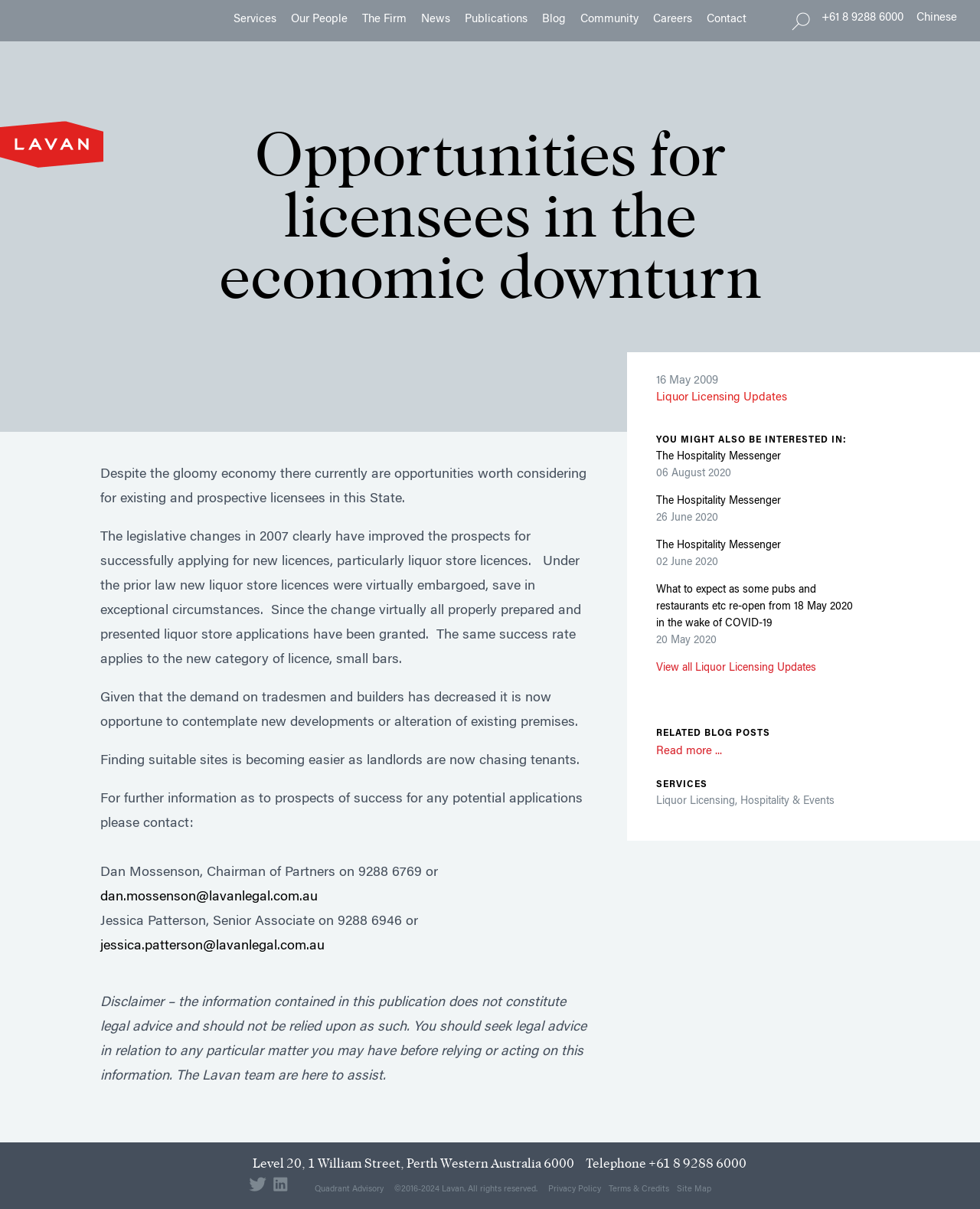Please find the bounding box coordinates of the element that needs to be clicked to perform the following instruction: "Contact Dan Mossenson for further information". The bounding box coordinates should be four float numbers between 0 and 1, represented as [left, top, right, bottom].

[0.102, 0.716, 0.447, 0.728]